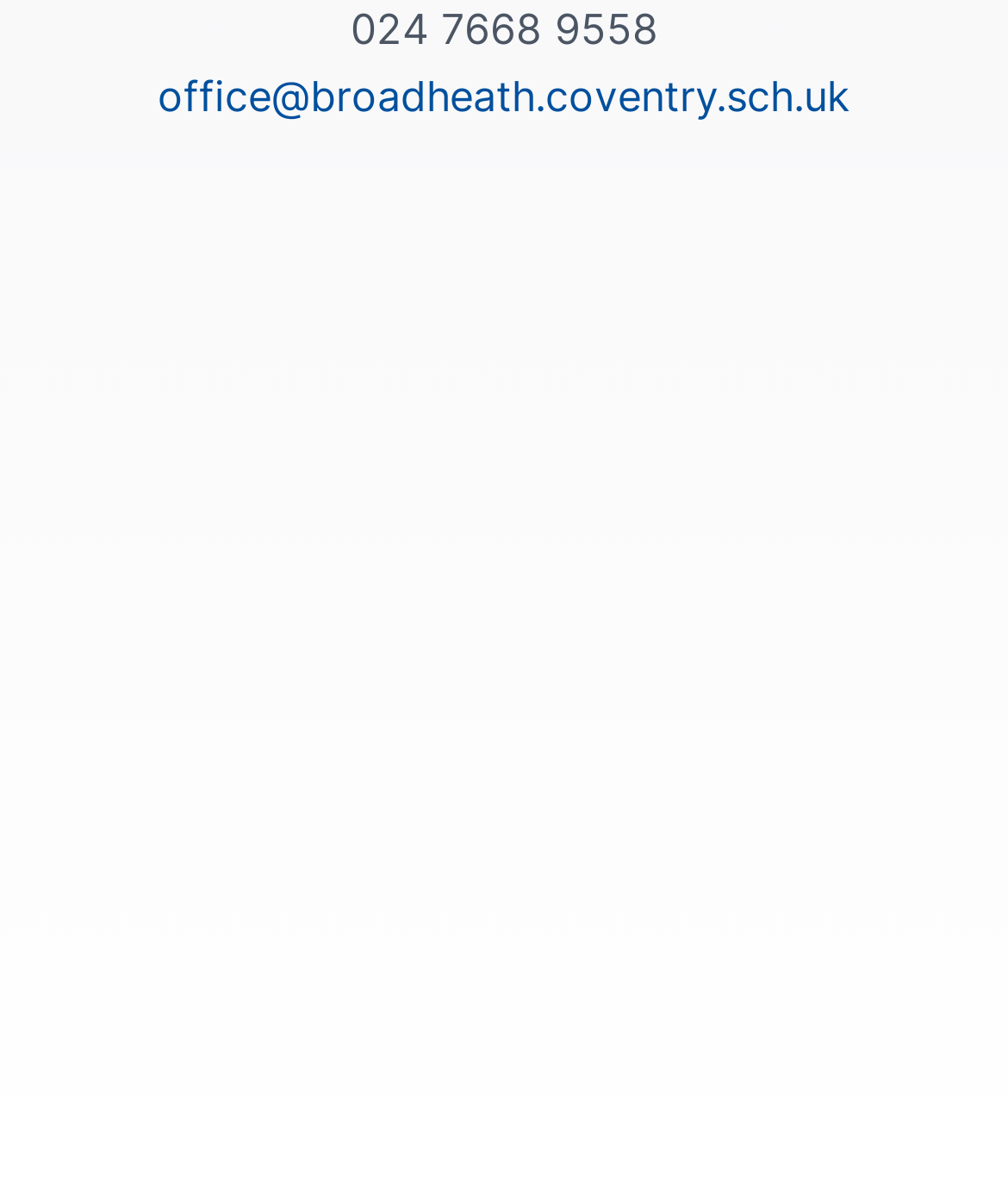What is the purpose of the Enlarge image buttons?
Based on the visual content, answer with a single word or a brief phrase.

To enlarge images